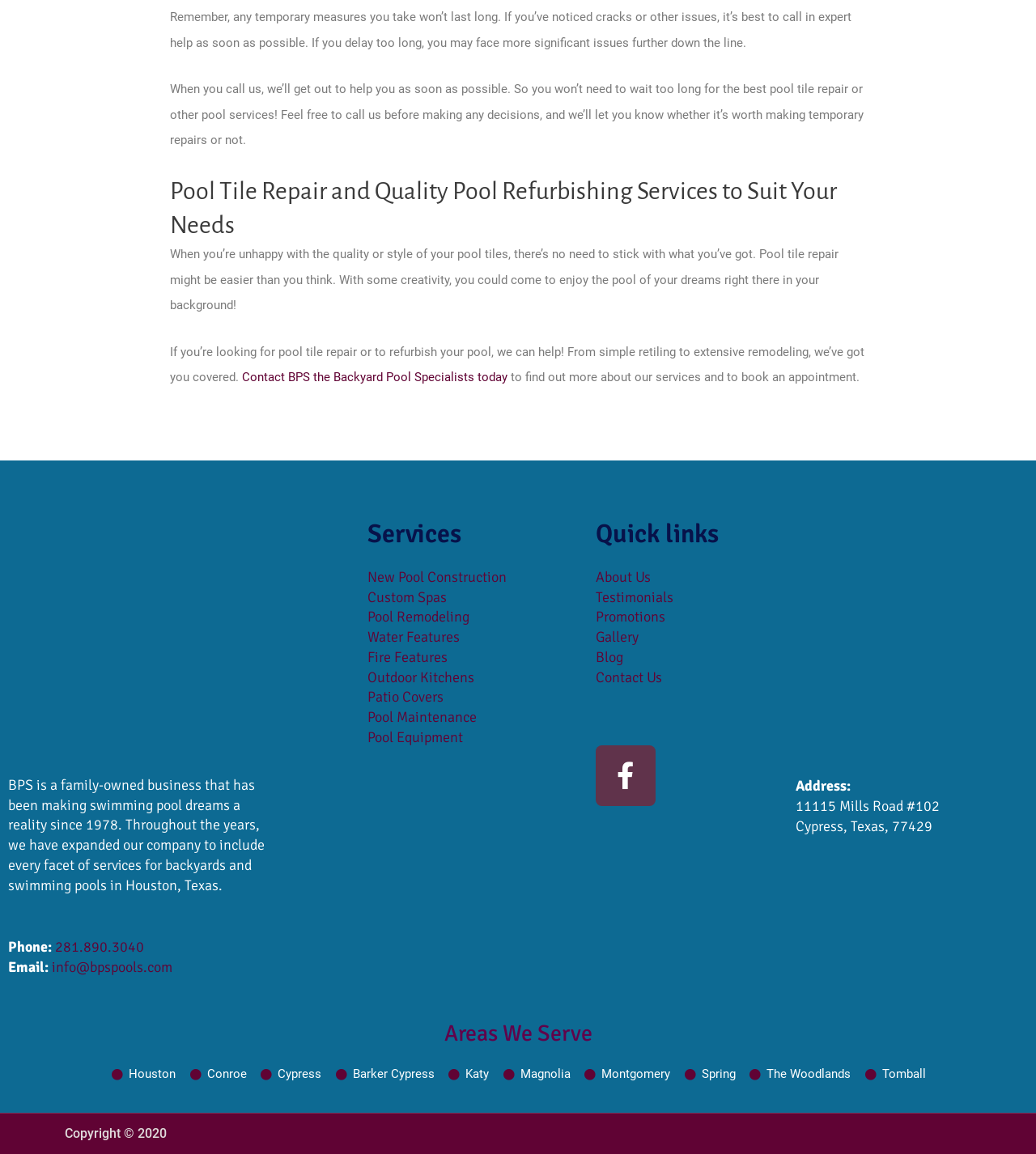Identify the bounding box coordinates of the section to be clicked to complete the task described by the following instruction: "View services in Houston". The coordinates should be four float numbers between 0 and 1, formatted as [left, top, right, bottom].

[0.107, 0.922, 0.17, 0.94]